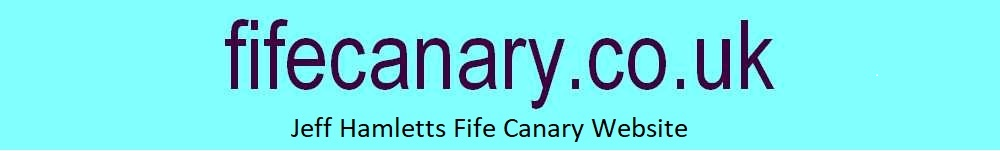Give a thorough and detailed caption for the image.

The image features the header of the website dedicated to Jeff Hamlett's Fife Canaries. It presents a bright turquoise background that enhances readability and draws attention to the text. The website's name, "fifecanary.co.uk," is prominently displayed in a large, bold font, while the subtitle "Jeff Hamlett's Fife Canary Website" appears in a smaller, yet clear typeface beneath it. This design reflects a clean and inviting aesthetic, likely aimed at providing visitors with information about Fife canaries, their care, and related resources. Overall, the image serves as a welcoming entry point for enthusiasts of this bird variety.